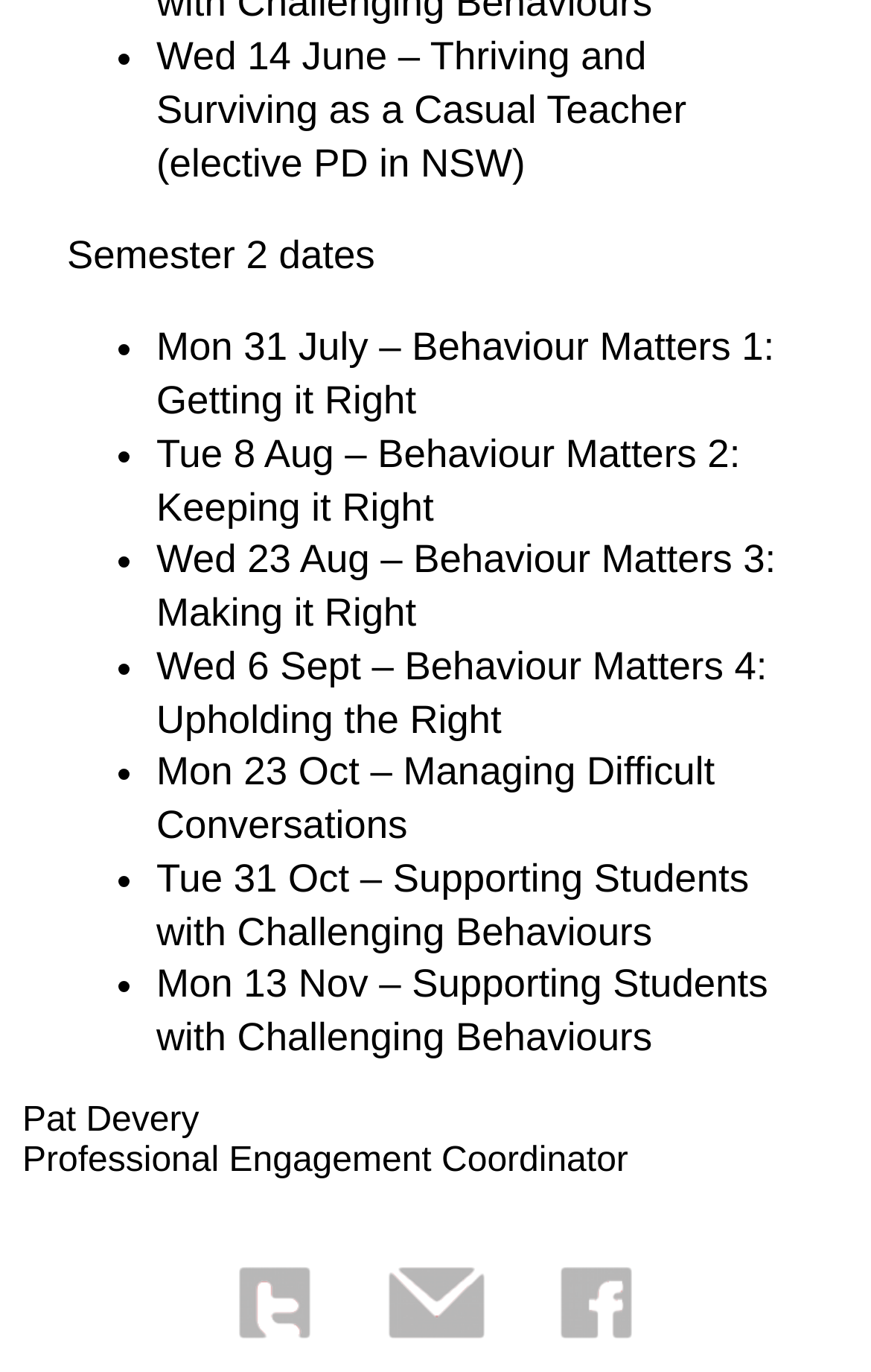Answer the question in a single word or phrase:
How many events are listed?

9